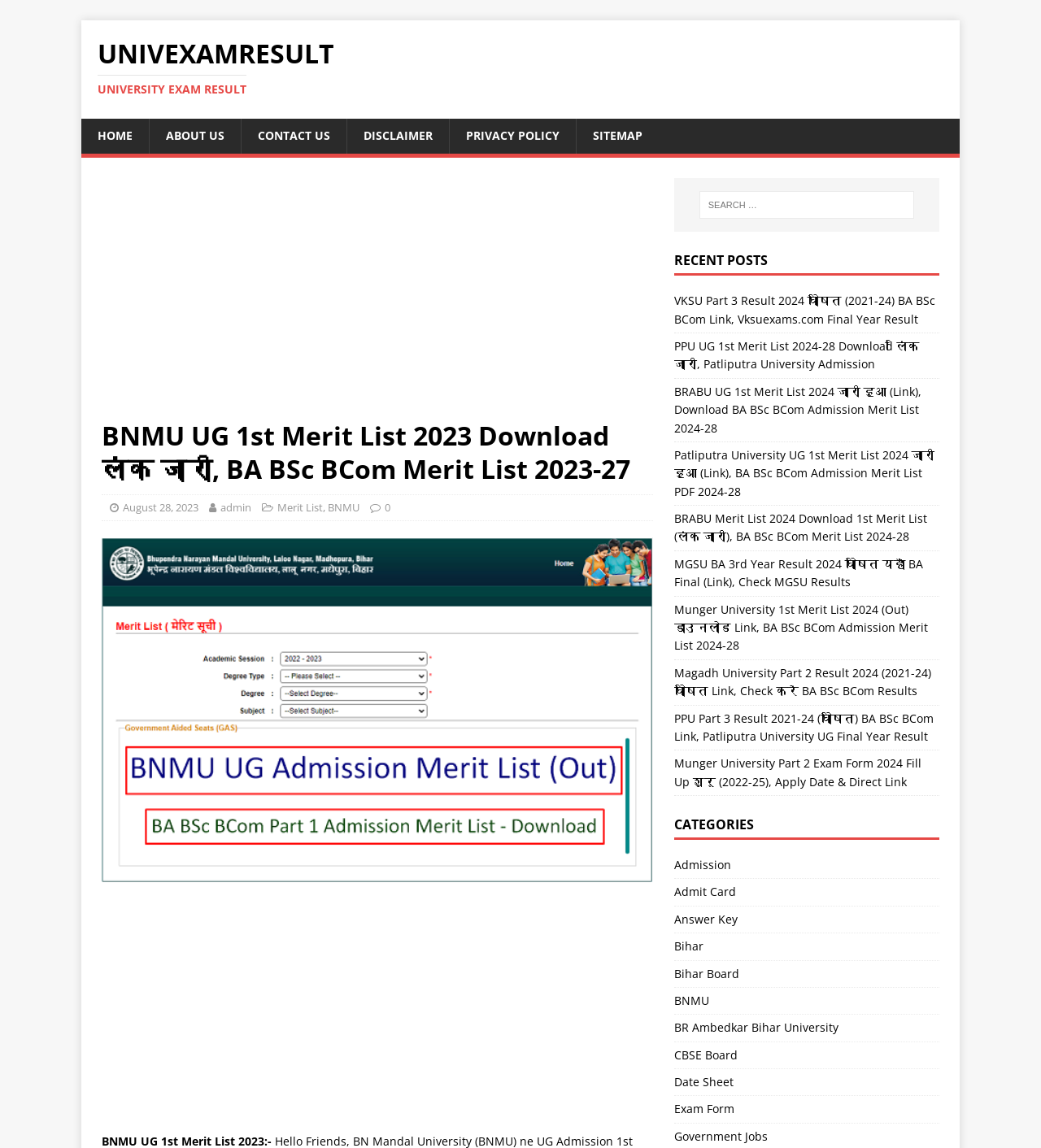Can you look at the image and give a comprehensive answer to the question:
What is the purpose of the search box on the webpage?

The search box is located on the right-hand side of the webpage, and it allows users to search for specific content within the website. This is evident from the placeholder text 'Search for:' inside the search box.